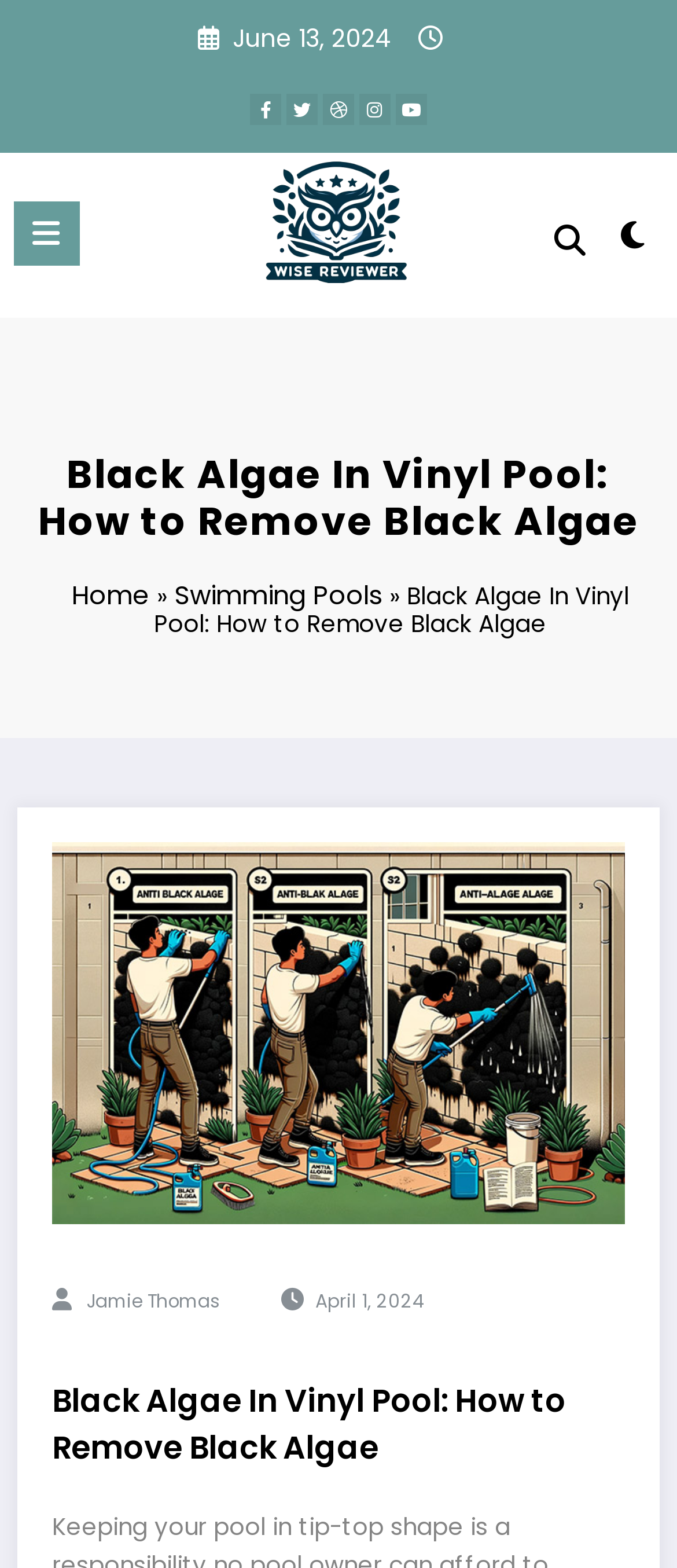What is the category of the article?
Using the image as a reference, give a one-word or short phrase answer.

Swimming Pools